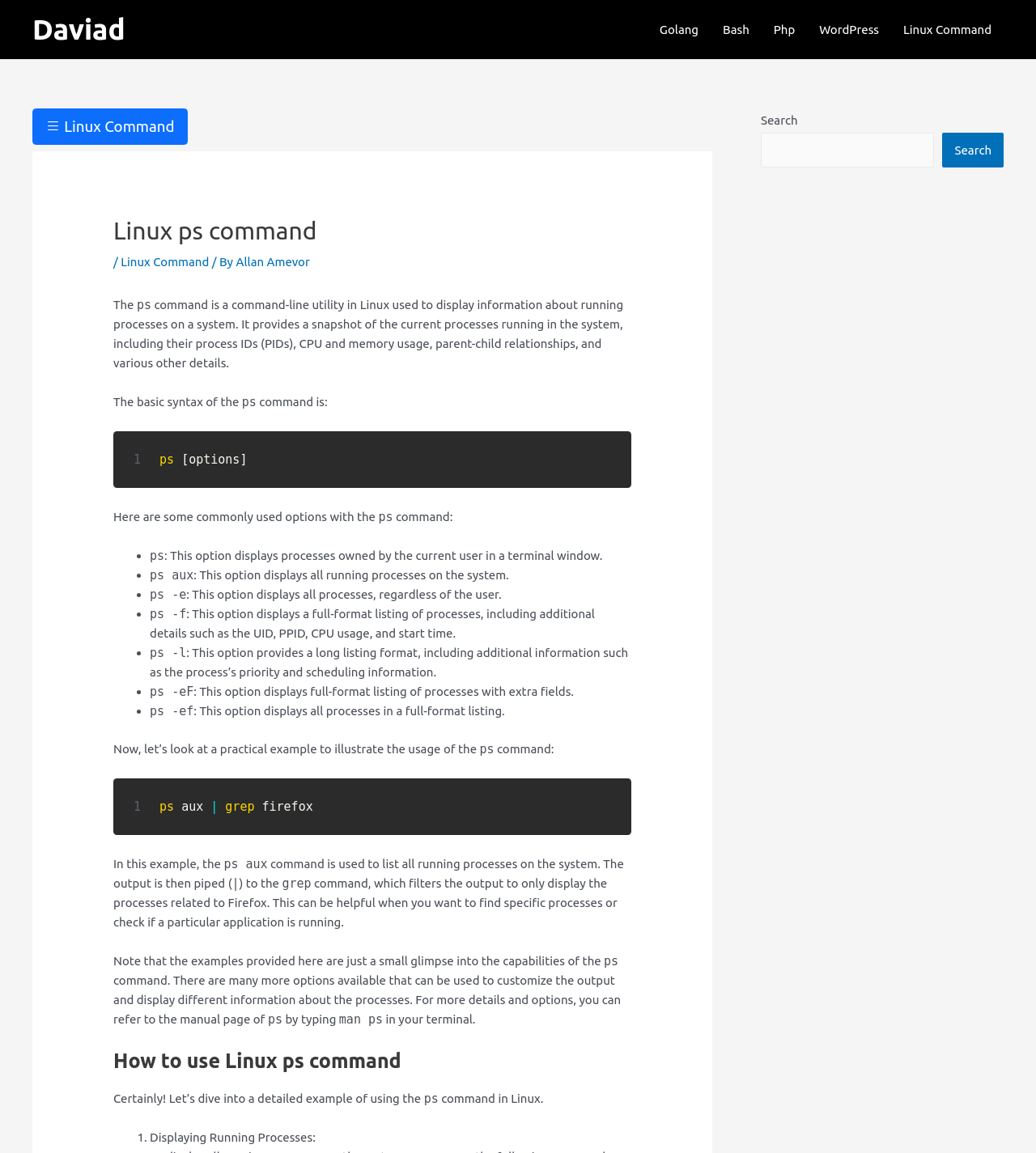Find the bounding box coordinates of the clickable region needed to perform the following instruction: "Click on the Linux ps command button". The coordinates should be provided as four float numbers between 0 and 1, i.e., [left, top, right, bottom].

[0.031, 0.094, 0.181, 0.126]